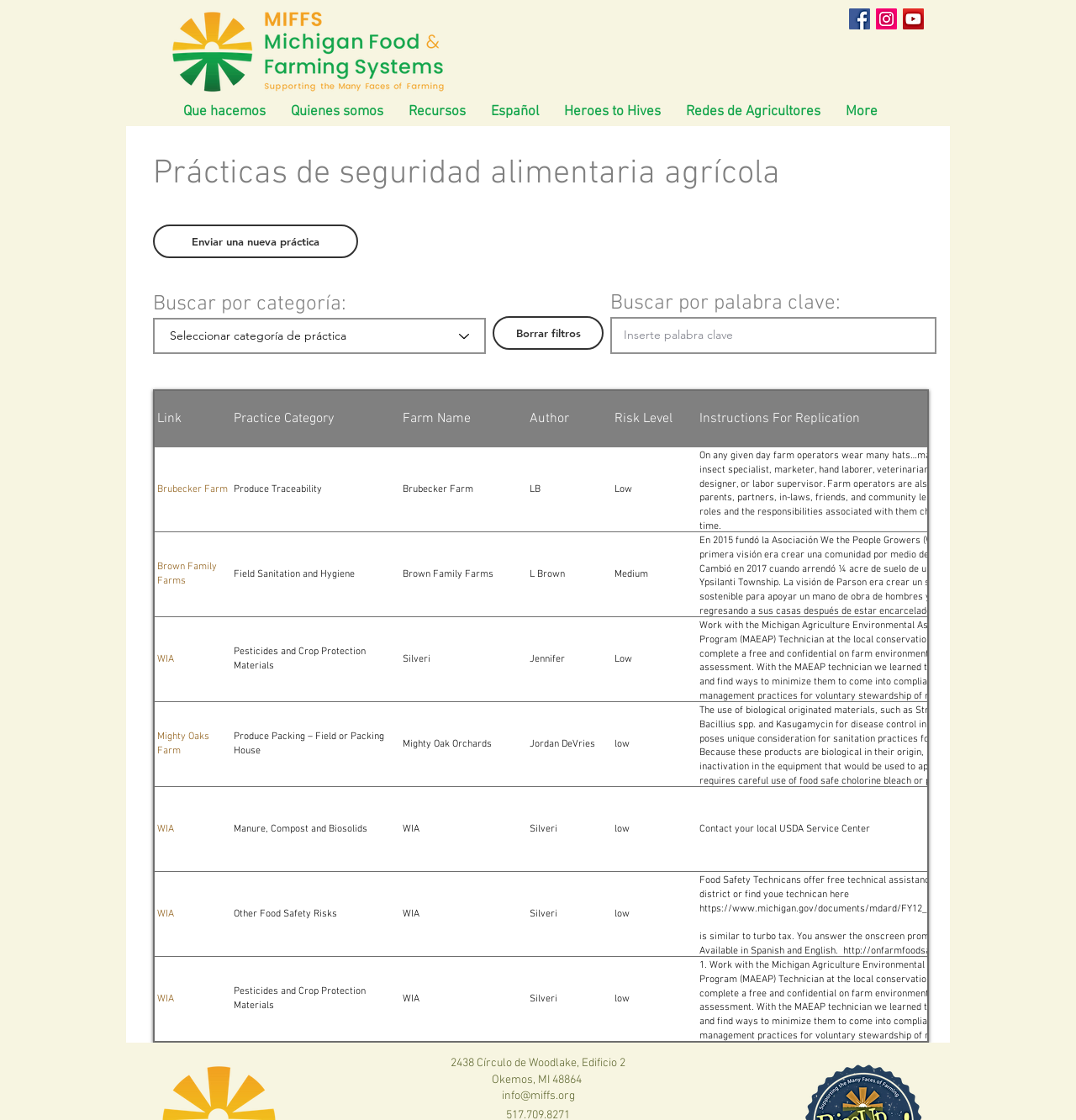What is the risk level of the second practice in the table?
Look at the image and provide a detailed response to the question.

I looked at the table and found the second practice, which is 'Brown Family Farms' with a risk level of 'Medium'.